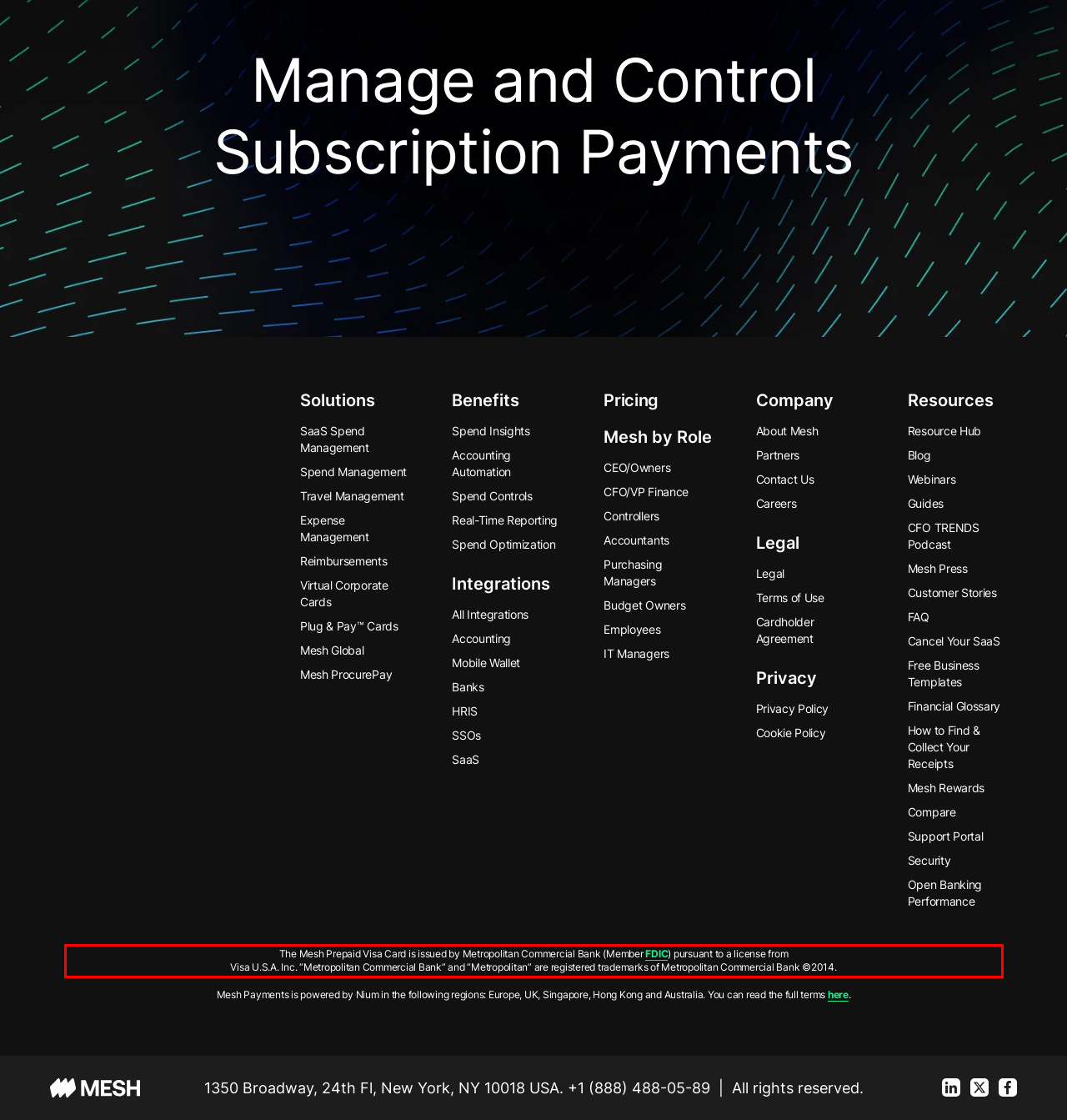Given a screenshot of a webpage with a red bounding box, extract the text content from the UI element inside the red bounding box.

The Mesh Prepaid Visa Card is issued by Metropolitan Commercial Bank (Member FDIC) pursuant to a license from Visa U.S.A. Inc. “Metropolitan Commercial Bank” and “Metropolitan” are registered trademarks of Metropolitan Commercial Bank ©2014.